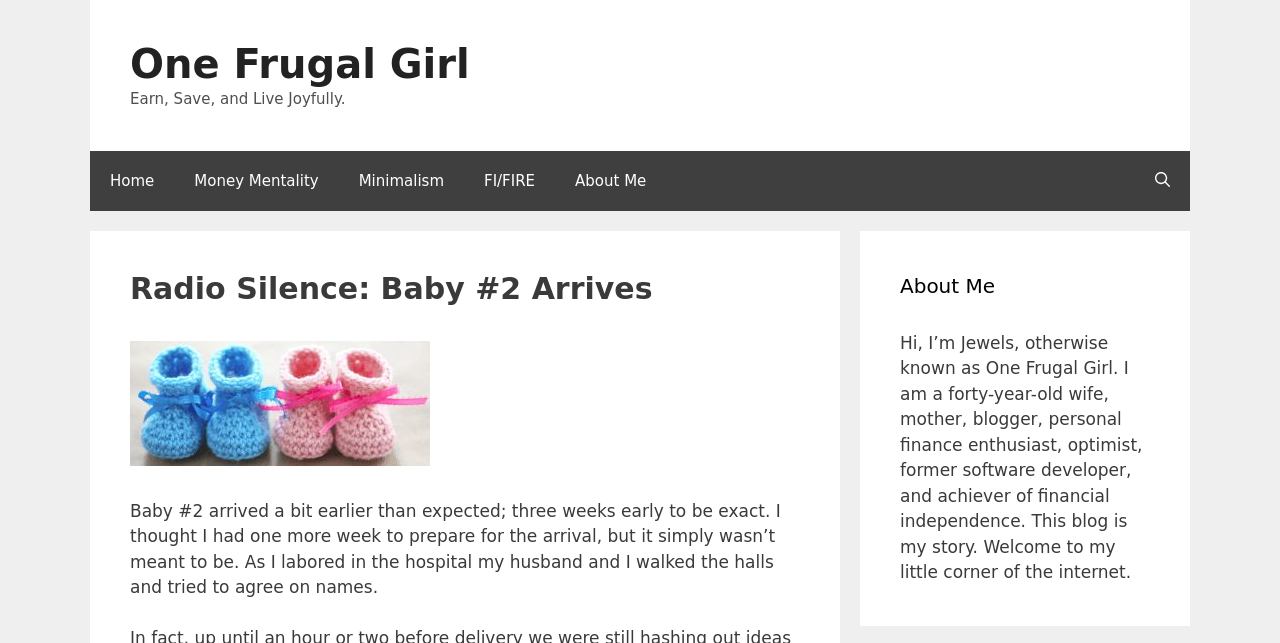Identify the bounding box coordinates for the UI element described as follows: "About Me". Ensure the coordinates are four float numbers between 0 and 1, formatted as [left, top, right, bottom].

[0.434, 0.234, 0.521, 0.327]